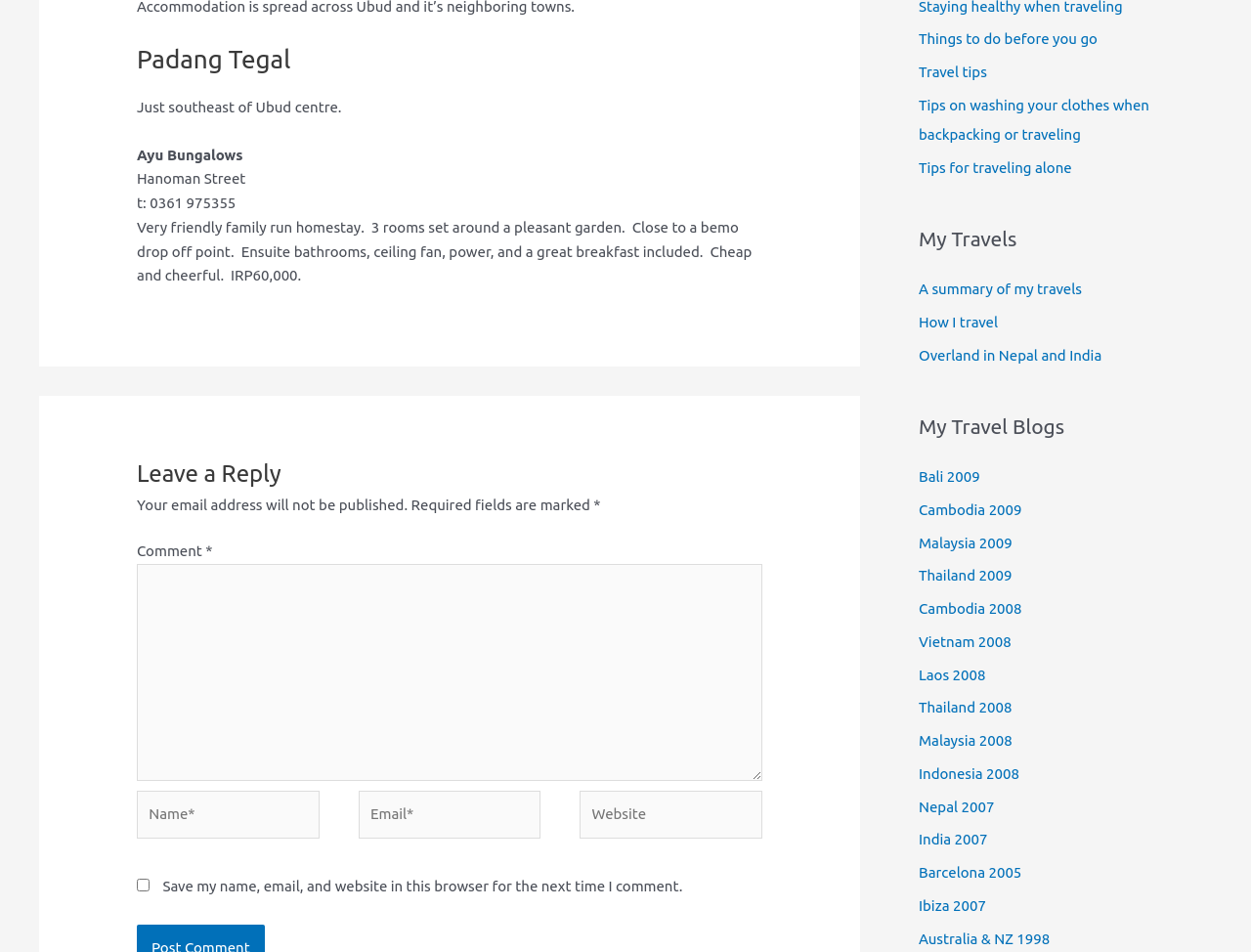Please provide the bounding box coordinates for the UI element as described: "Malaysia 2009". The coordinates must be four floats between 0 and 1, represented as [left, top, right, bottom].

[0.734, 0.561, 0.809, 0.579]